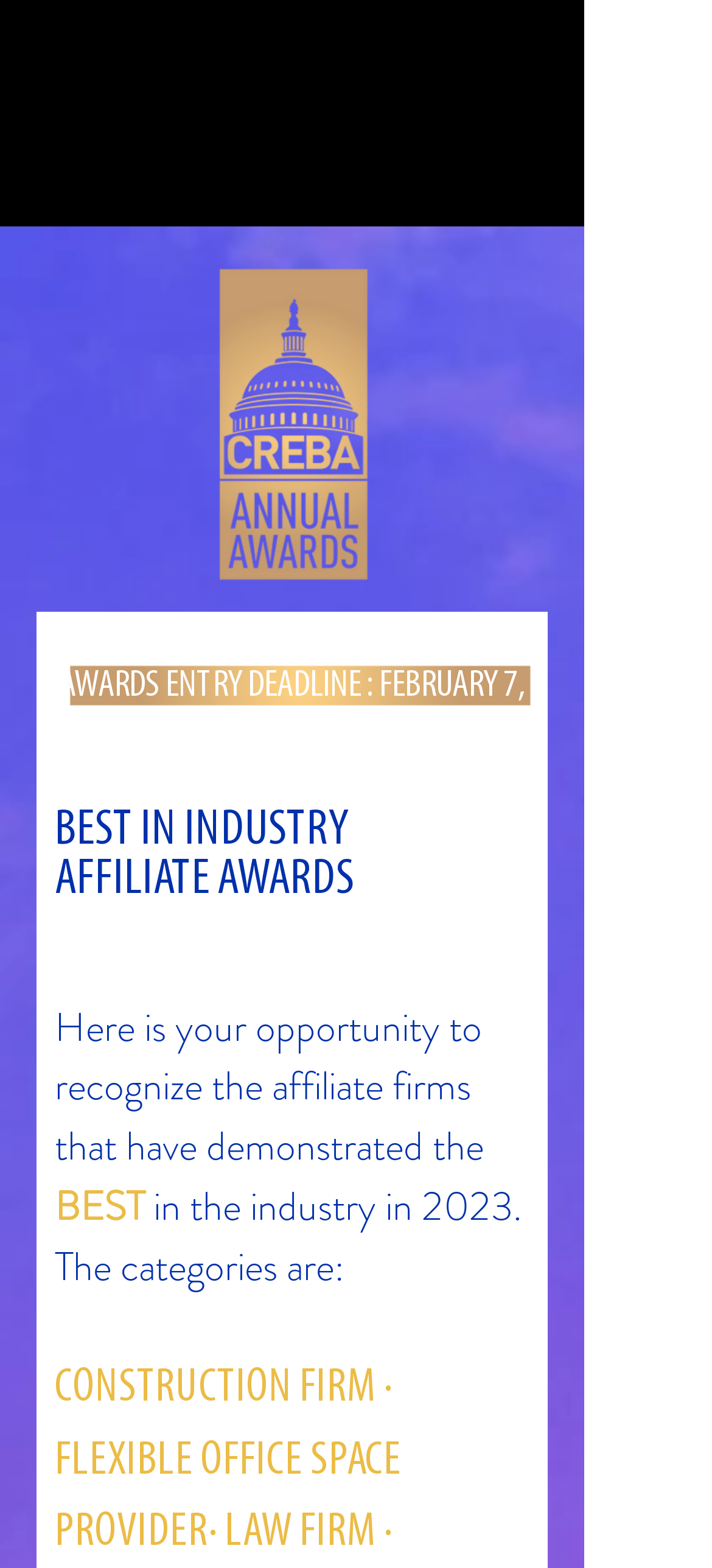Please find the bounding box for the following UI element description. Provide the coordinates in (top-left x, top-left y, bottom-right x, bottom-right y) format, with values between 0 and 1: aria-label="Open navigation menu"

[0.641, 0.012, 0.769, 0.07]